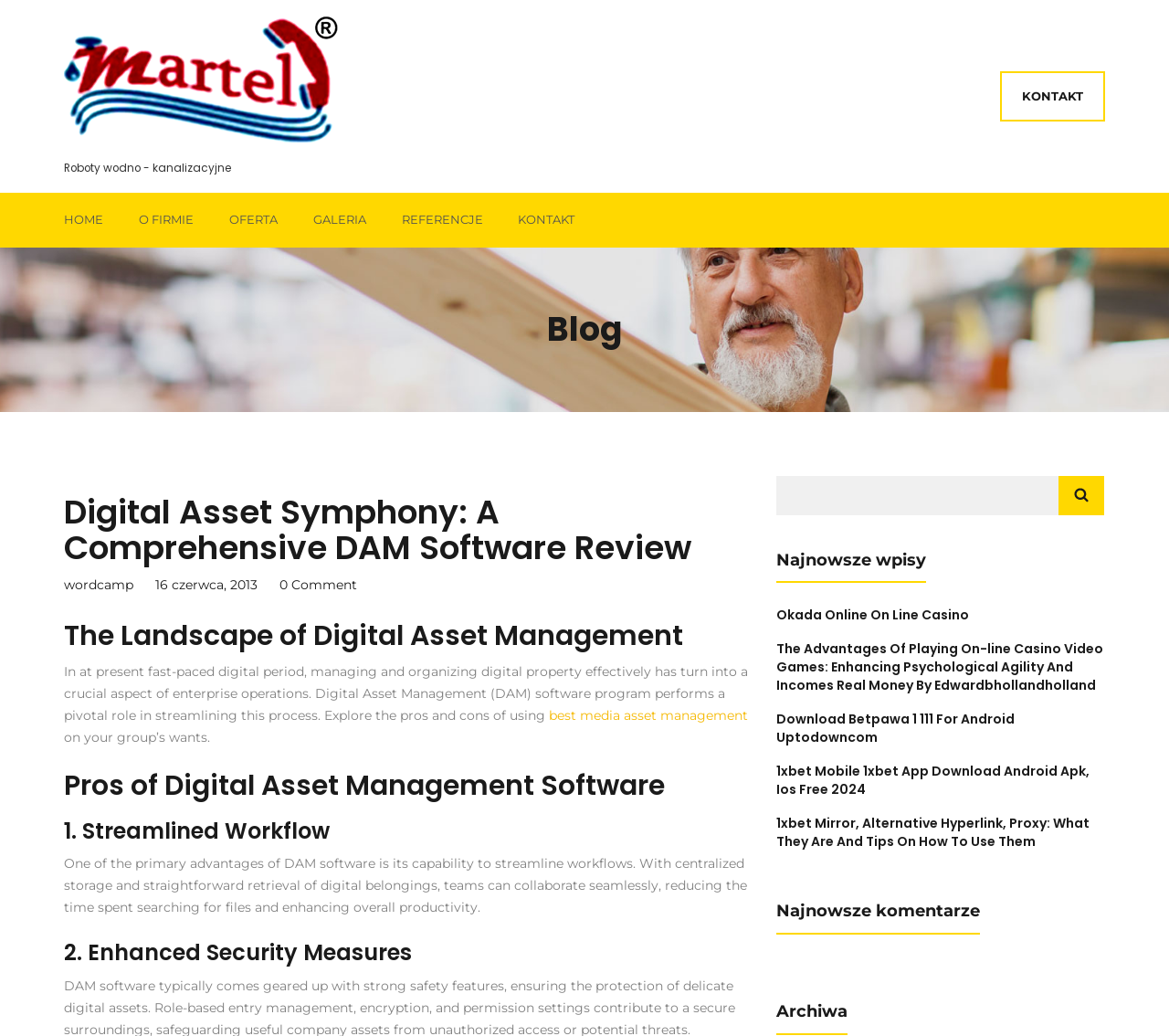Please locate the bounding box coordinates of the element that should be clicked to complete the given instruction: "Check the 'Najnowsze wpisy' section".

[0.664, 0.532, 0.792, 0.55]